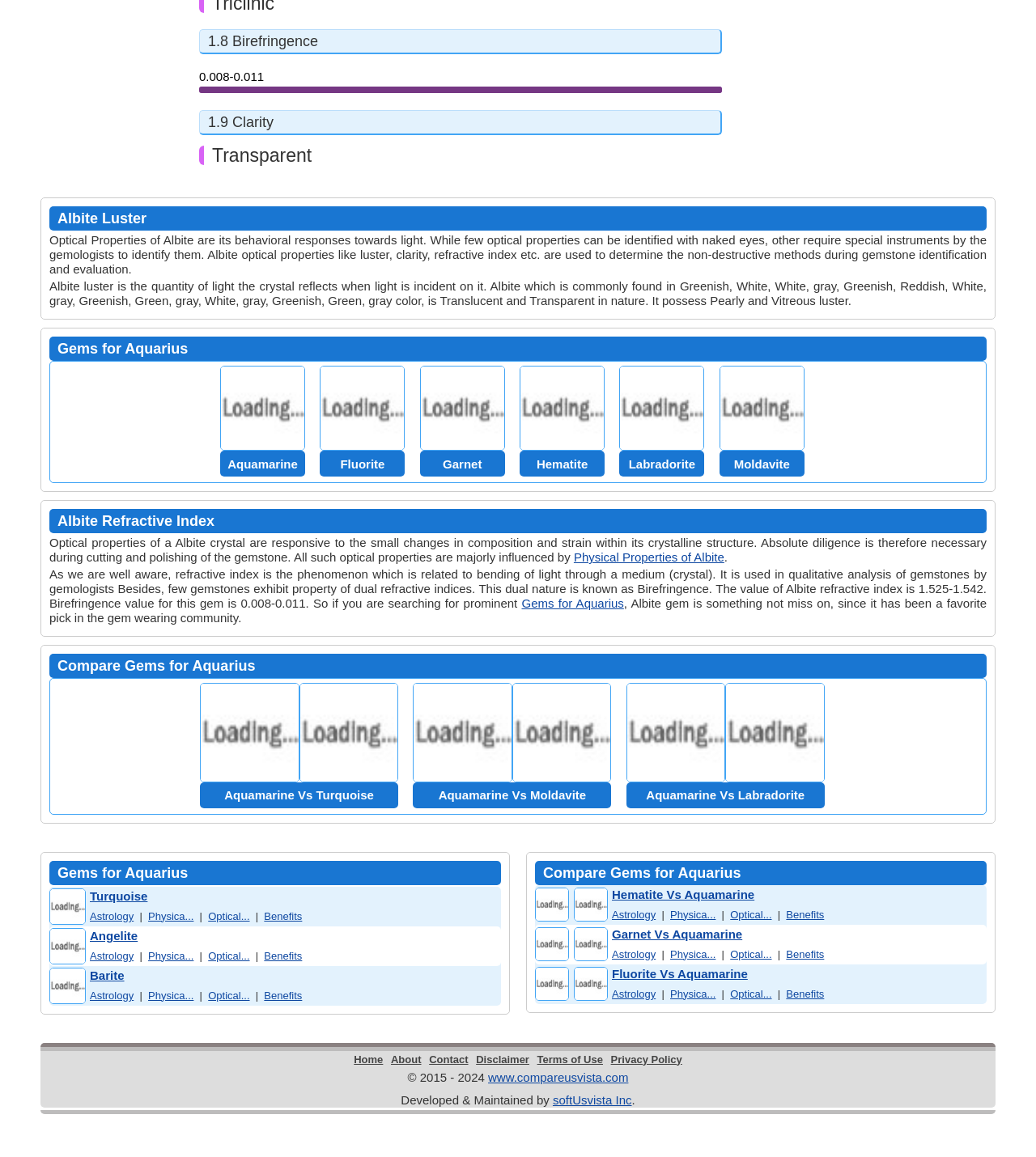What are the optical properties of Albite used for?
Identify the answer in the screenshot and reply with a single word or phrase.

Gemstone identification and evaluation